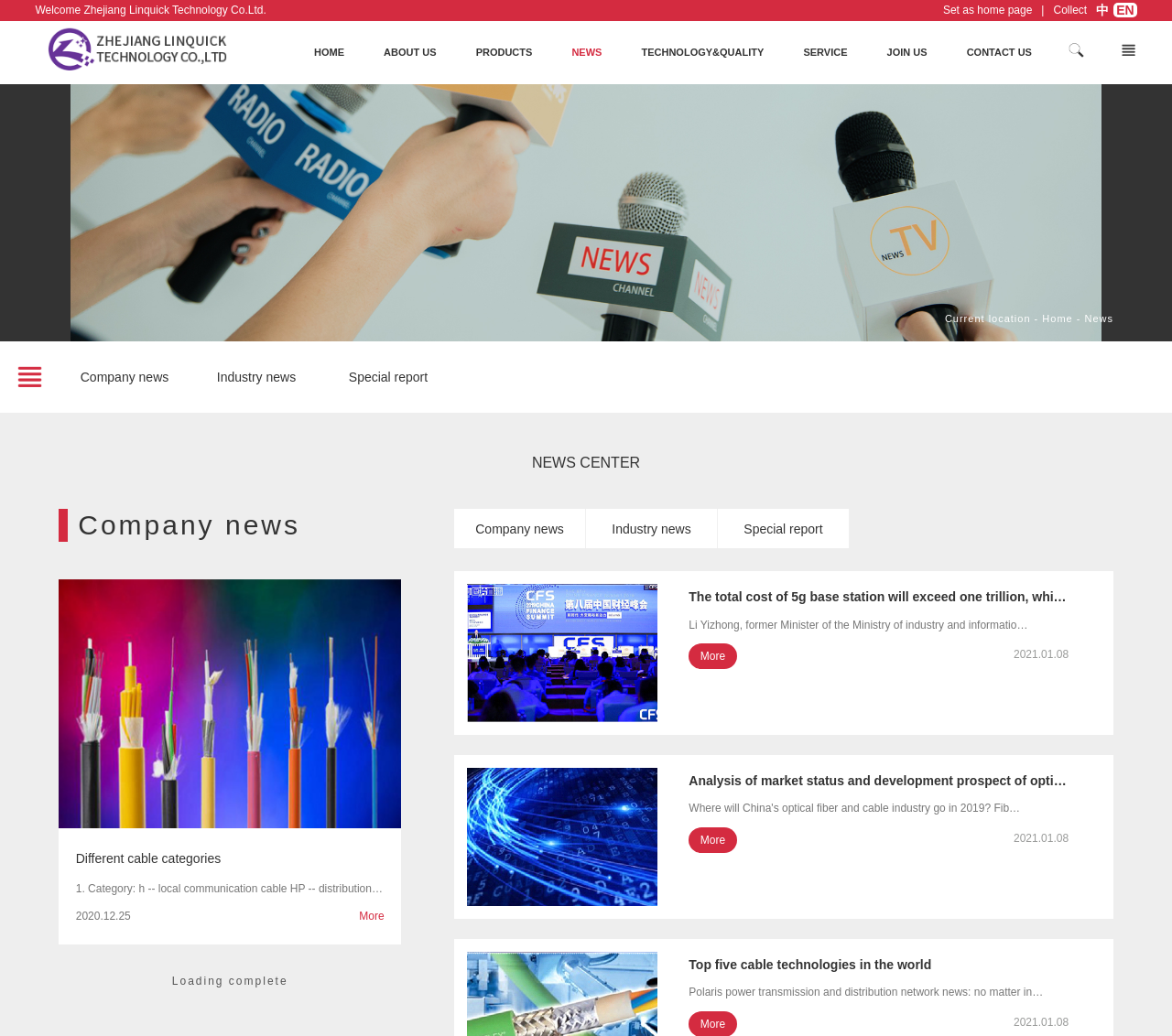What is the company name?
Answer the question with a single word or phrase derived from the image.

Zhejiang Lianjie Technology Co.Ltd.